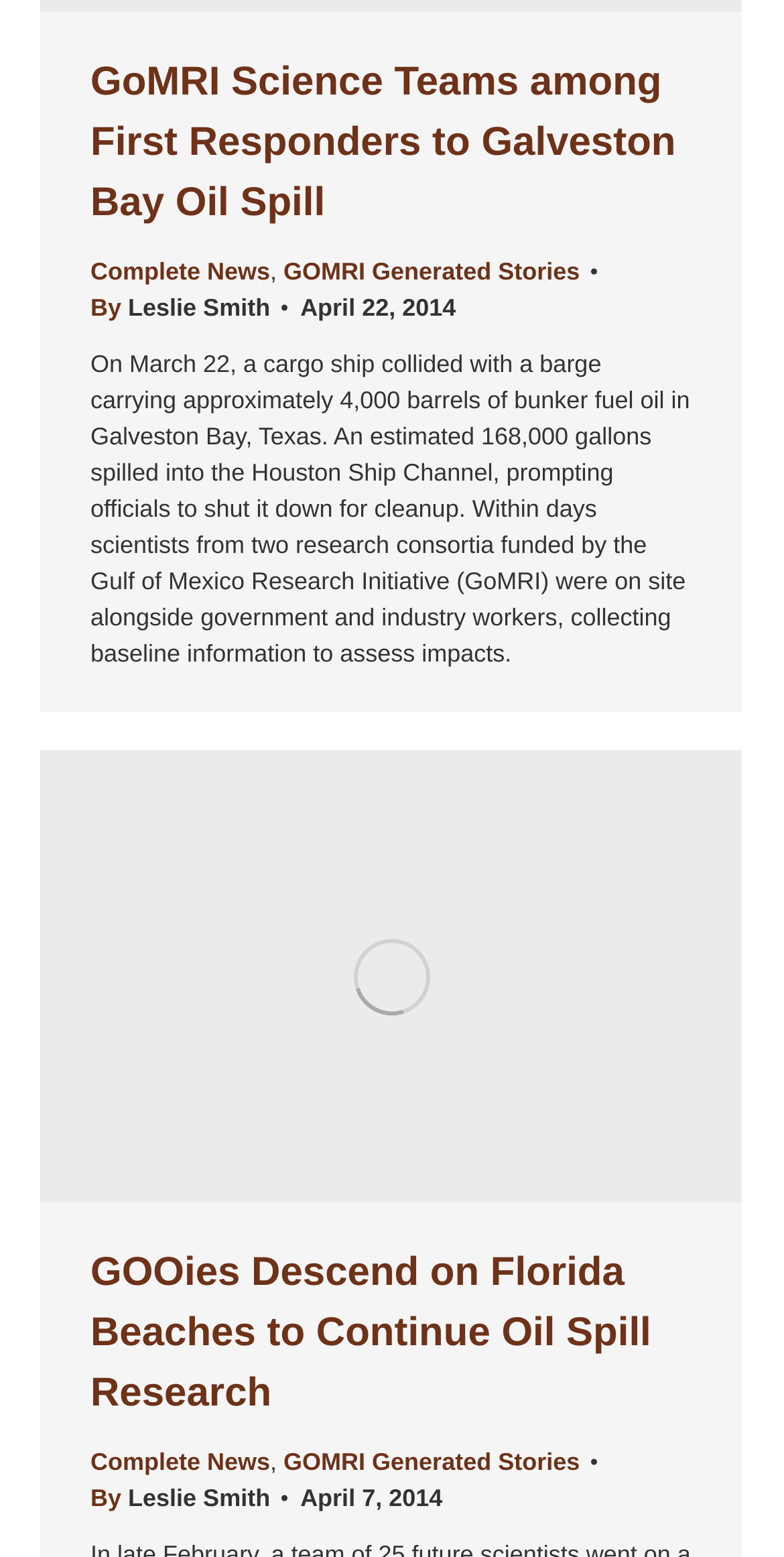Please mark the clickable region by giving the bounding box coordinates needed to complete this instruction: "View complete news".

[0.115, 0.165, 0.345, 0.183]